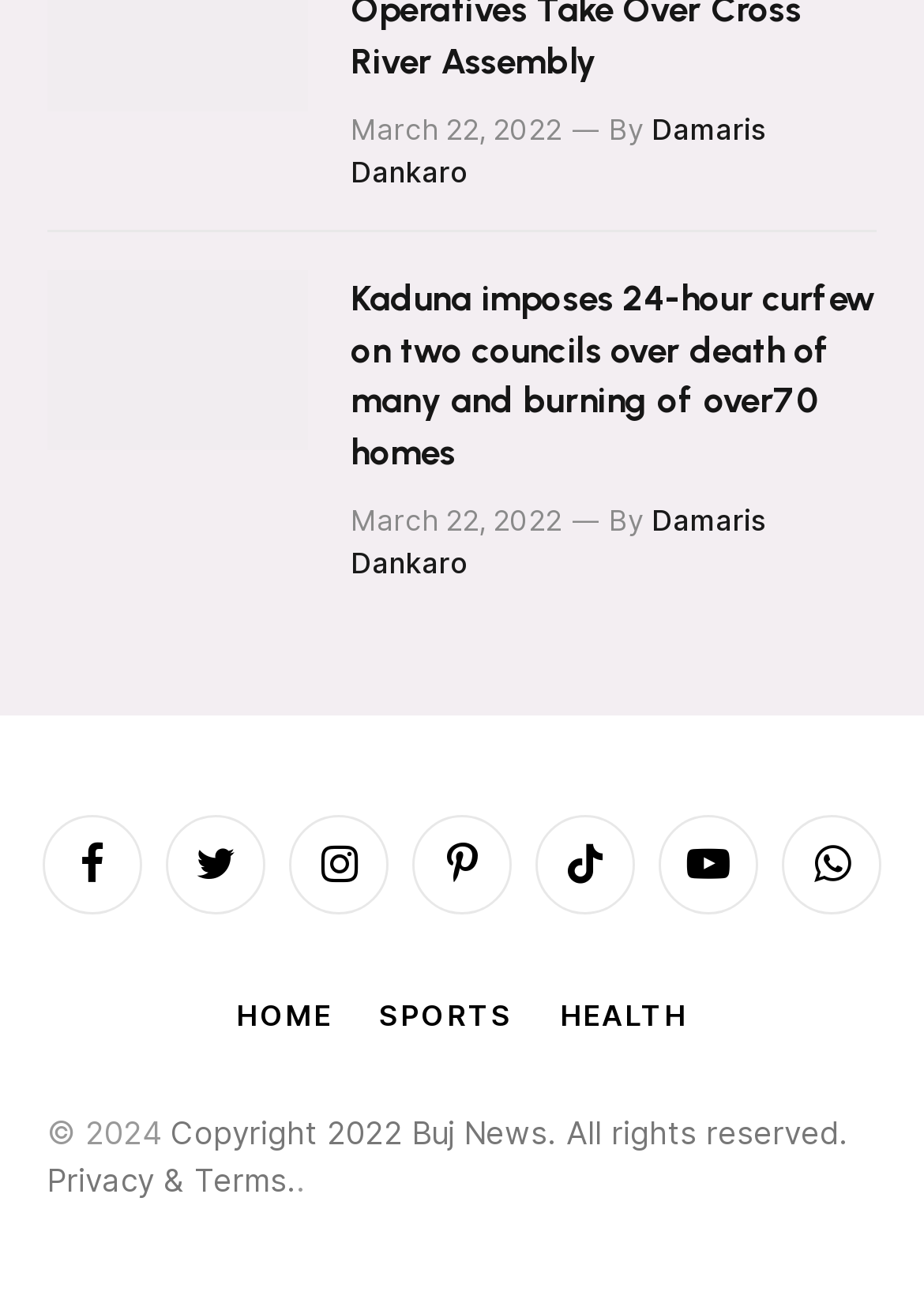What is the copyright year of the webpage?
From the details in the image, provide a complete and detailed answer to the question.

I found the copyright year by looking at the StaticText element with the text '© 2024' located at the bottom of the webpage.